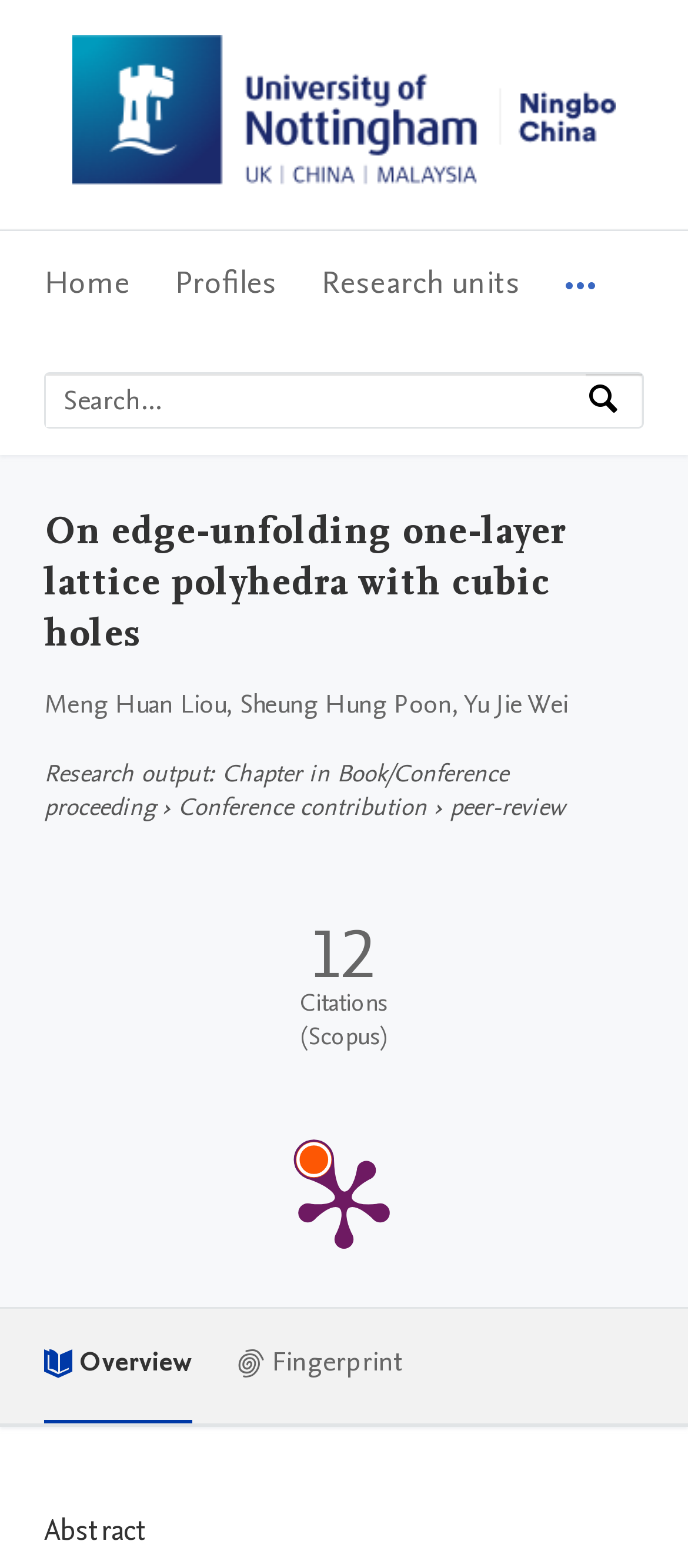Determine the bounding box coordinates of the clickable element necessary to fulfill the instruction: "Search". Provide the coordinates as four float numbers within the 0 to 1 range, i.e., [left, top, right, bottom].

[0.851, 0.237, 0.933, 0.271]